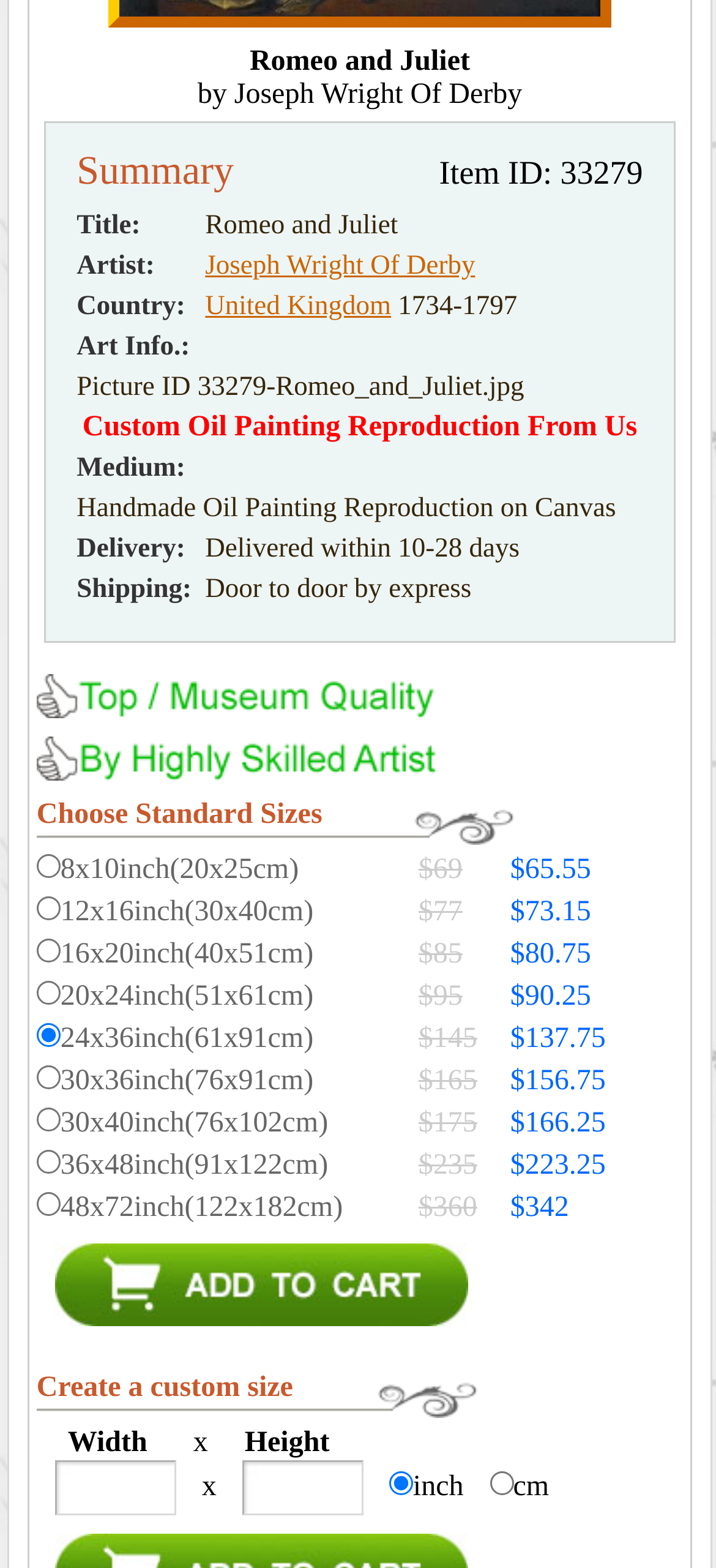What is the title of the artwork?
Please look at the screenshot and answer in one word or a short phrase.

Romeo and Juliet